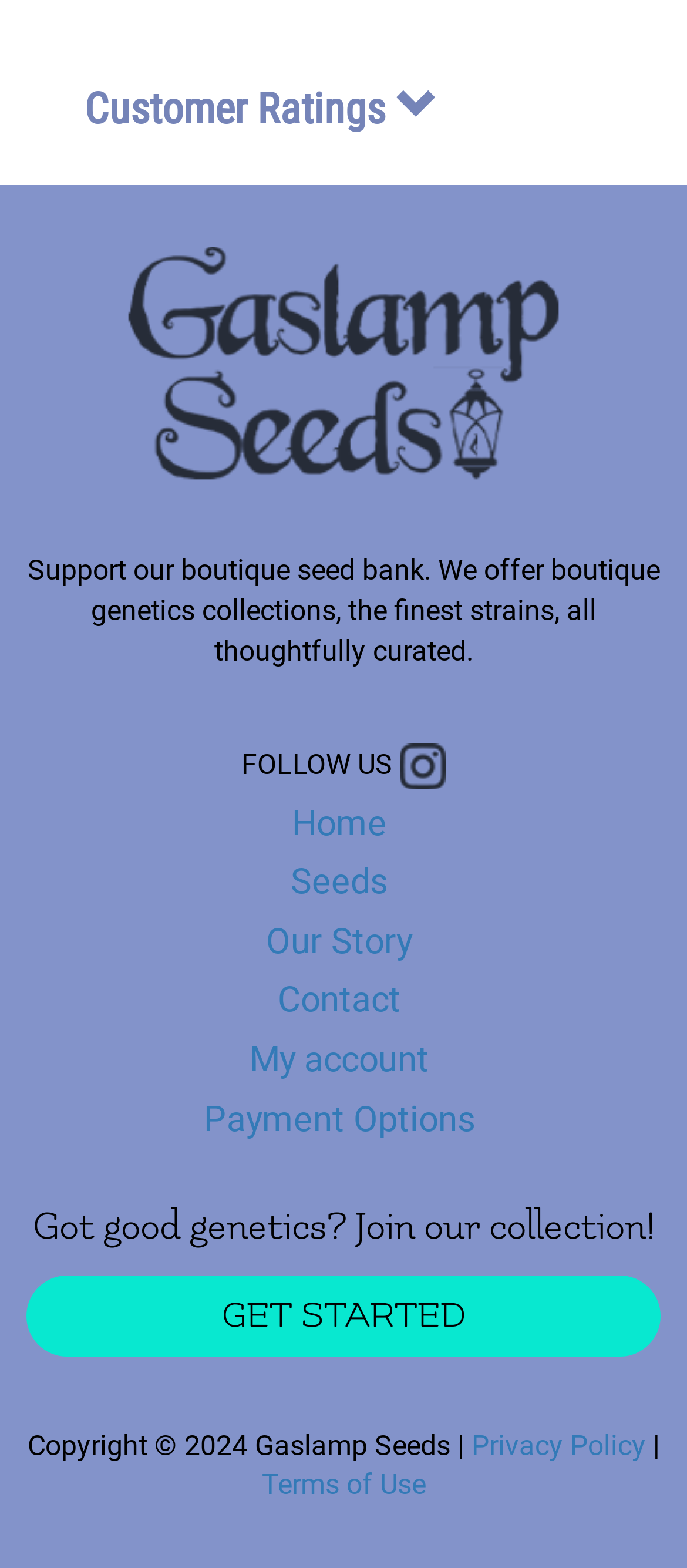Please determine the bounding box coordinates of the area that needs to be clicked to complete this task: 'Follow the boutique seed bank on social media'. The coordinates must be four float numbers between 0 and 1, formatted as [left, top, right, bottom].

[0.582, 0.476, 0.649, 0.498]